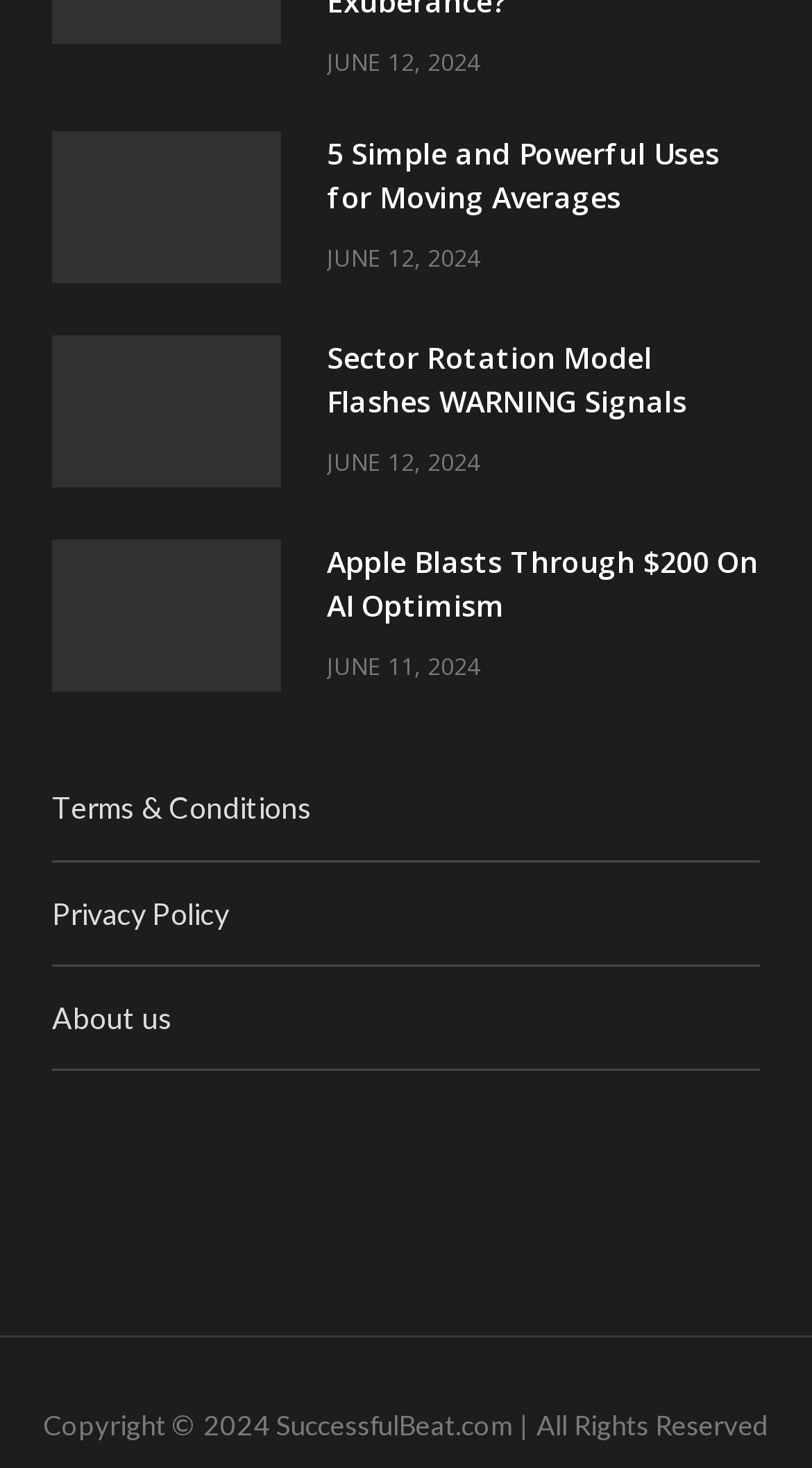Find the bounding box coordinates of the element's region that should be clicked in order to follow the given instruction: "view article about moving averages". The coordinates should consist of four float numbers between 0 and 1, i.e., [left, top, right, bottom].

[0.064, 0.09, 0.346, 0.194]